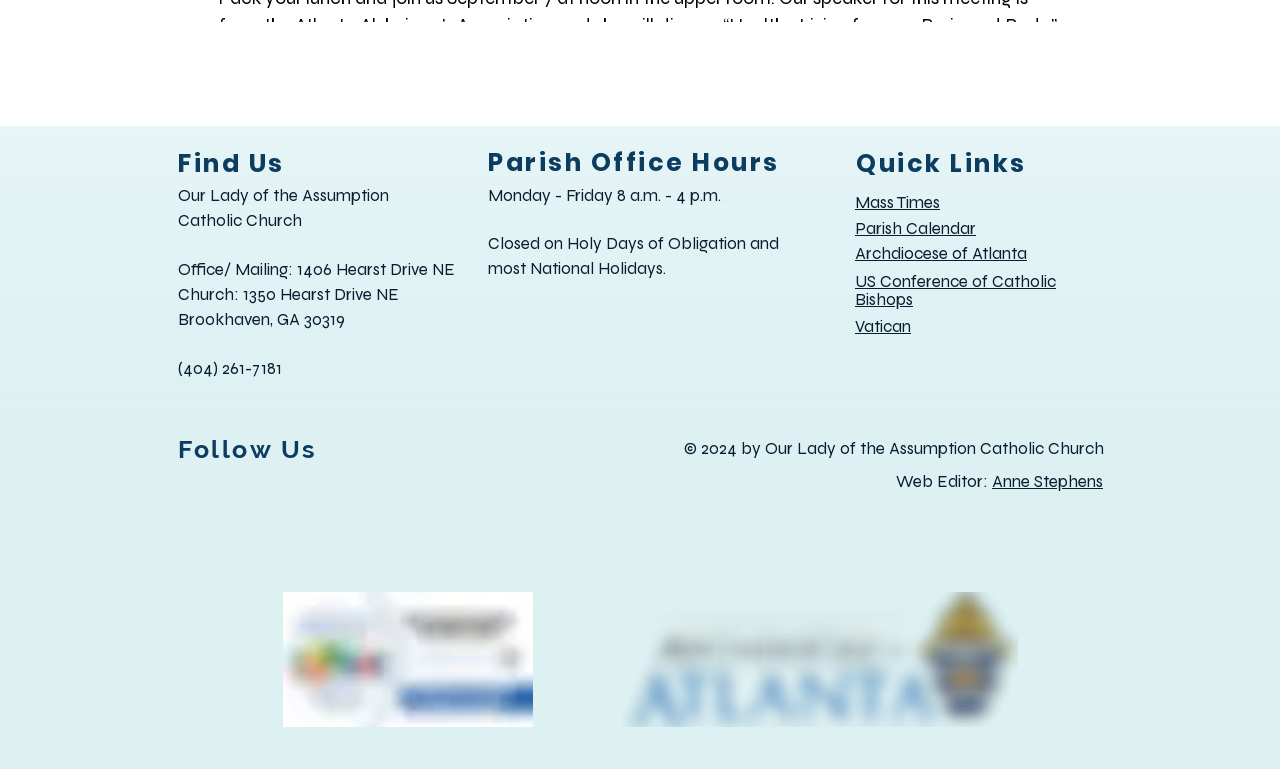Locate the bounding box coordinates of the element that should be clicked to fulfill the instruction: "Check the Parish Calendar".

[0.668, 0.286, 0.762, 0.309]